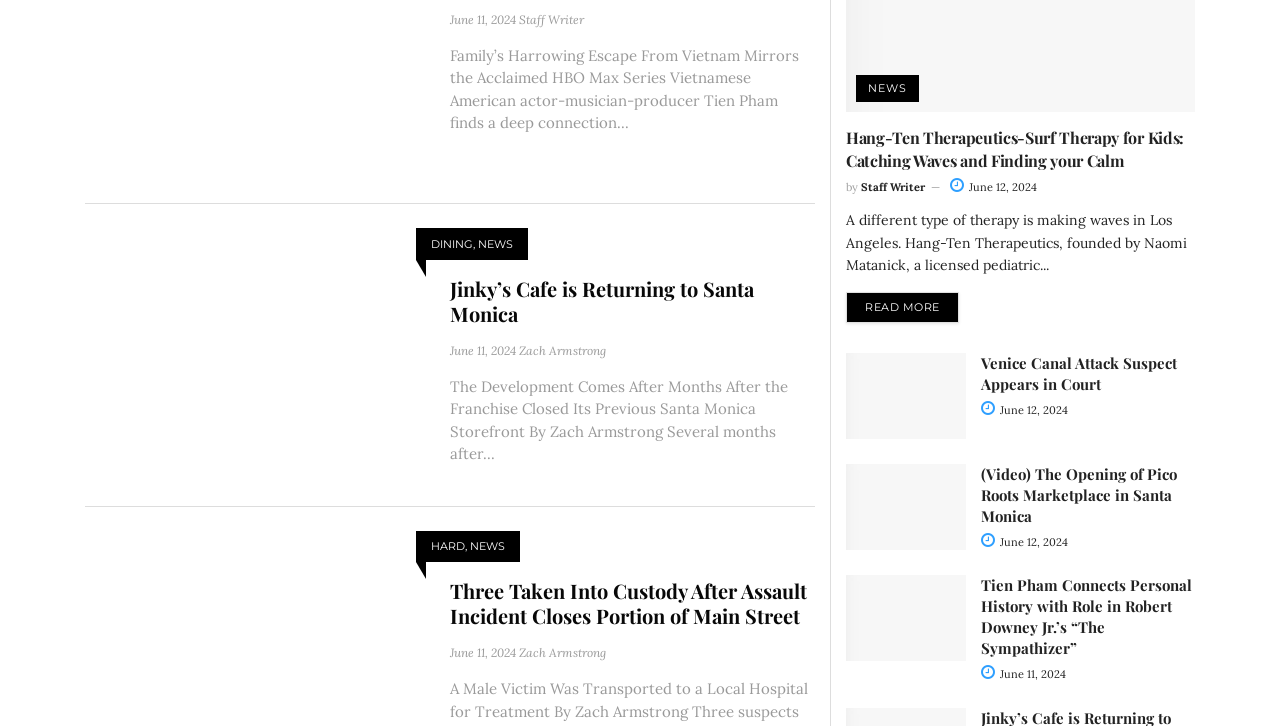Provide the bounding box coordinates for the UI element described in this sentence: "June 12, 2024". The coordinates should be four float values between 0 and 1, i.e., [left, top, right, bottom].

[0.766, 0.737, 0.834, 0.756]